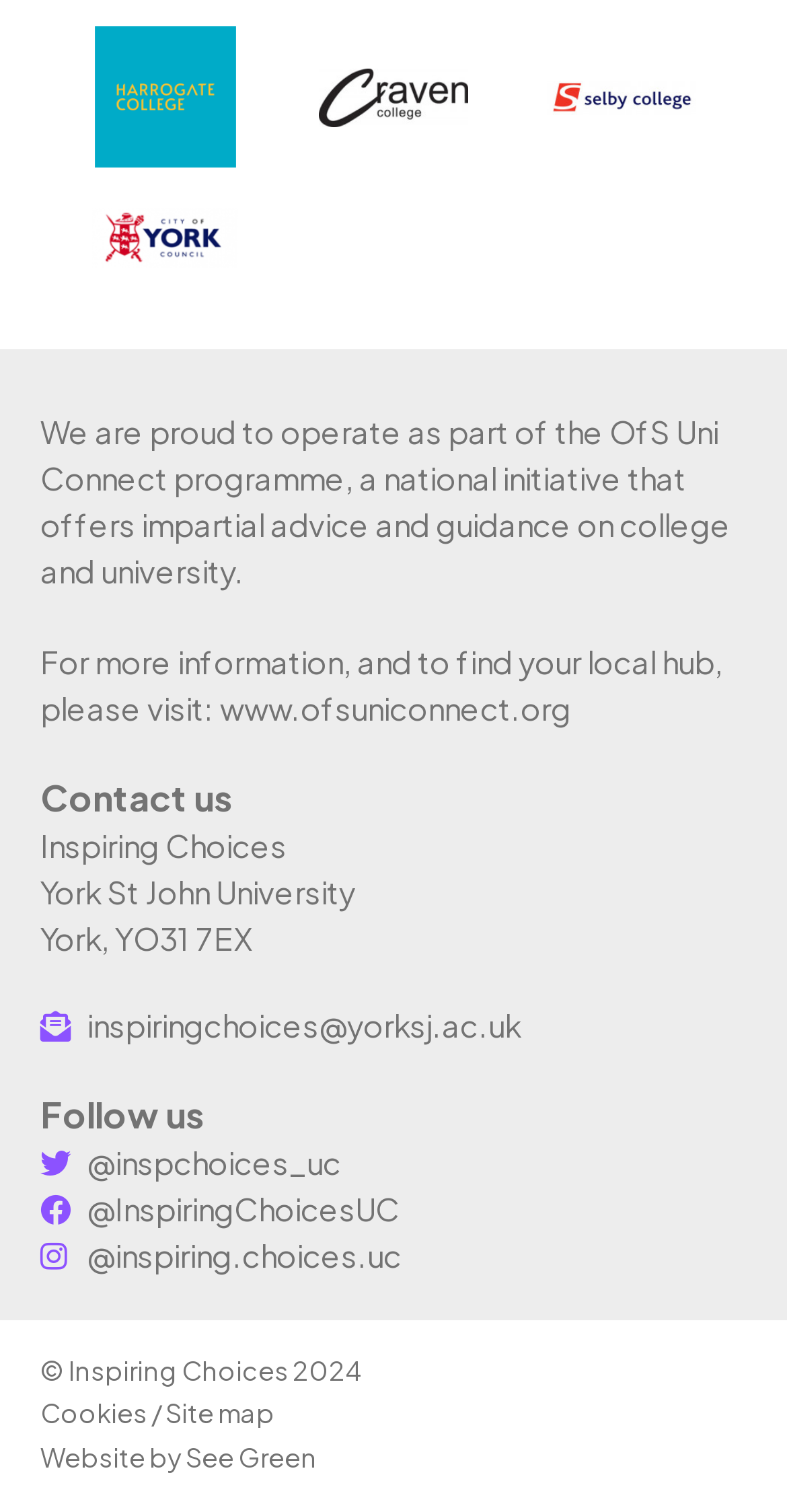What is the name of the university mentioned on the webpage?
Look at the image and respond with a one-word or short-phrase answer.

York St John University